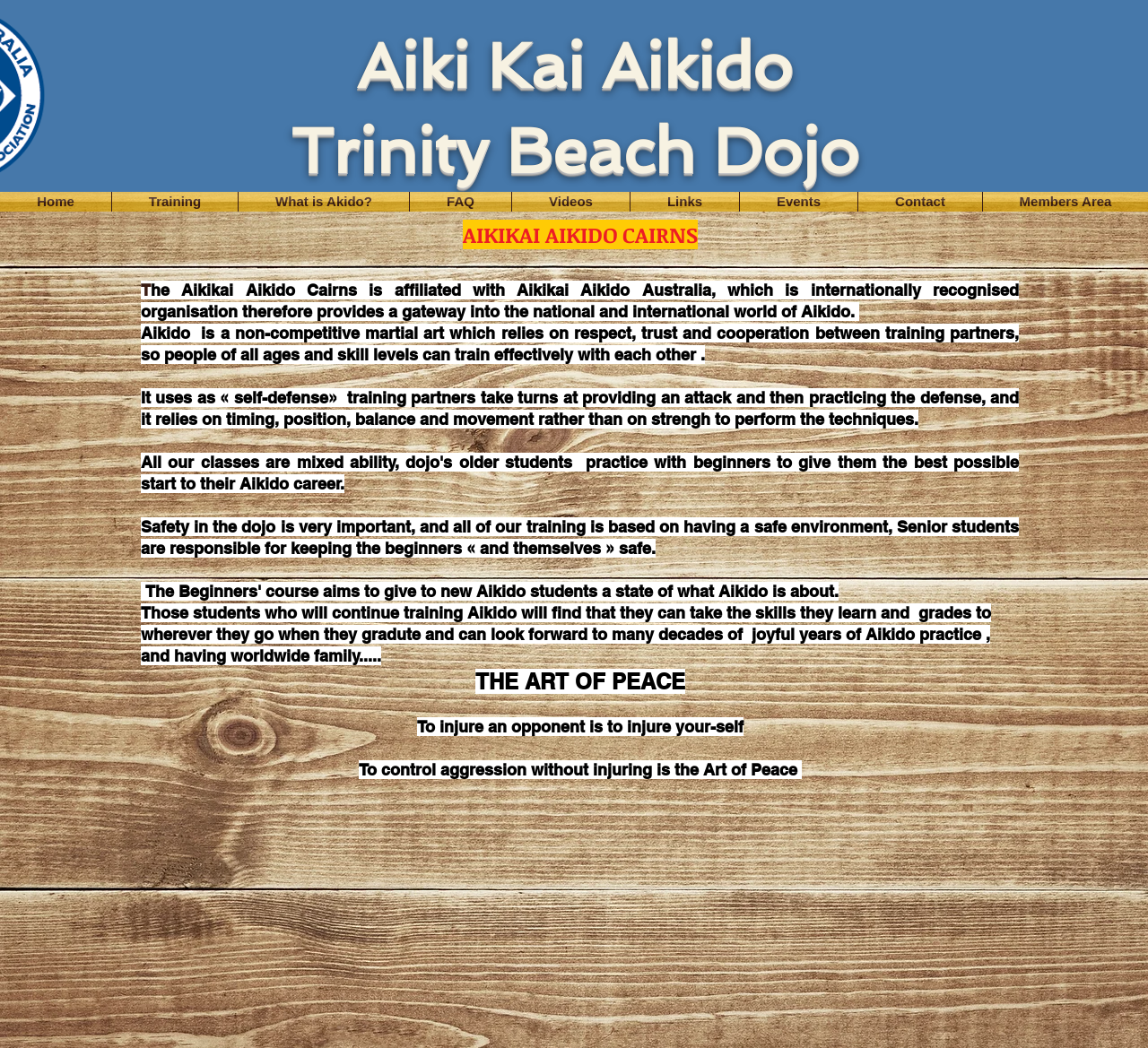Find the bounding box coordinates for the area that must be clicked to perform this action: "Watch 'Videos'".

[0.446, 0.183, 0.548, 0.202]